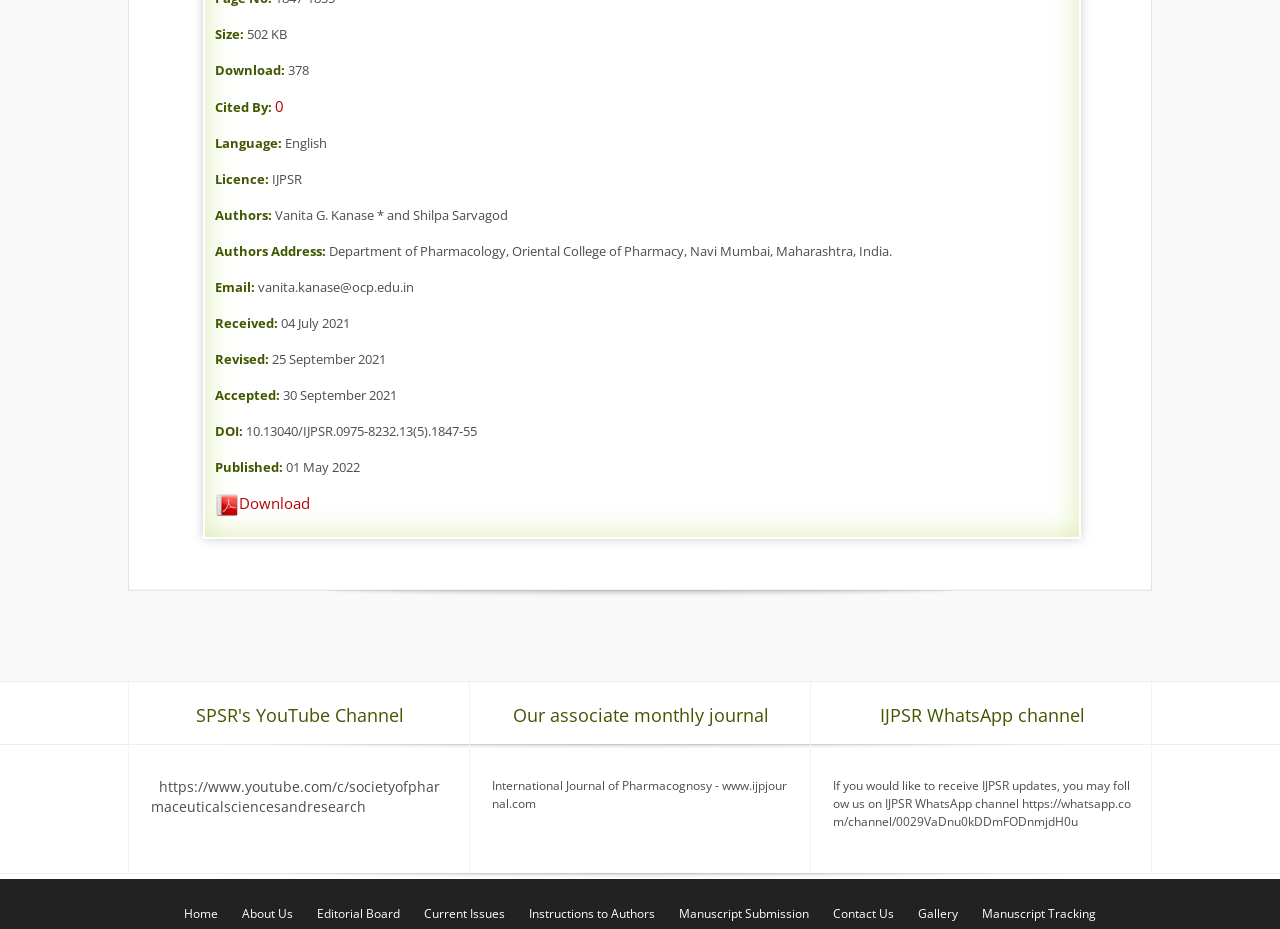Please specify the bounding box coordinates of the clickable region to carry out the following instruction: "Download the file". The coordinates should be four float numbers between 0 and 1, in the format [left, top, right, bottom].

[0.168, 0.531, 0.242, 0.553]